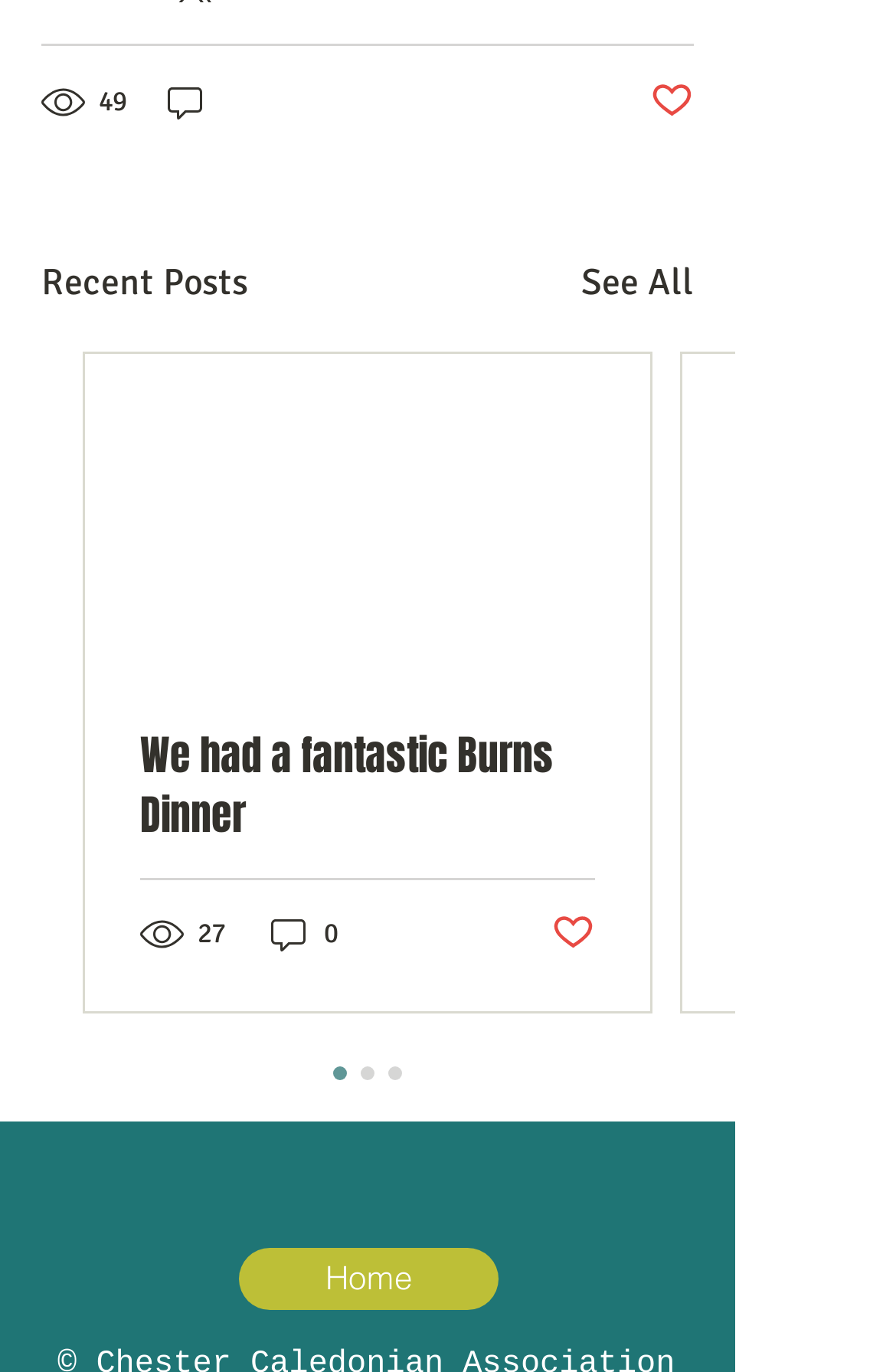Please provide a brief answer to the question using only one word or phrase: 
What is the position of the 'See All' link?

Top-right